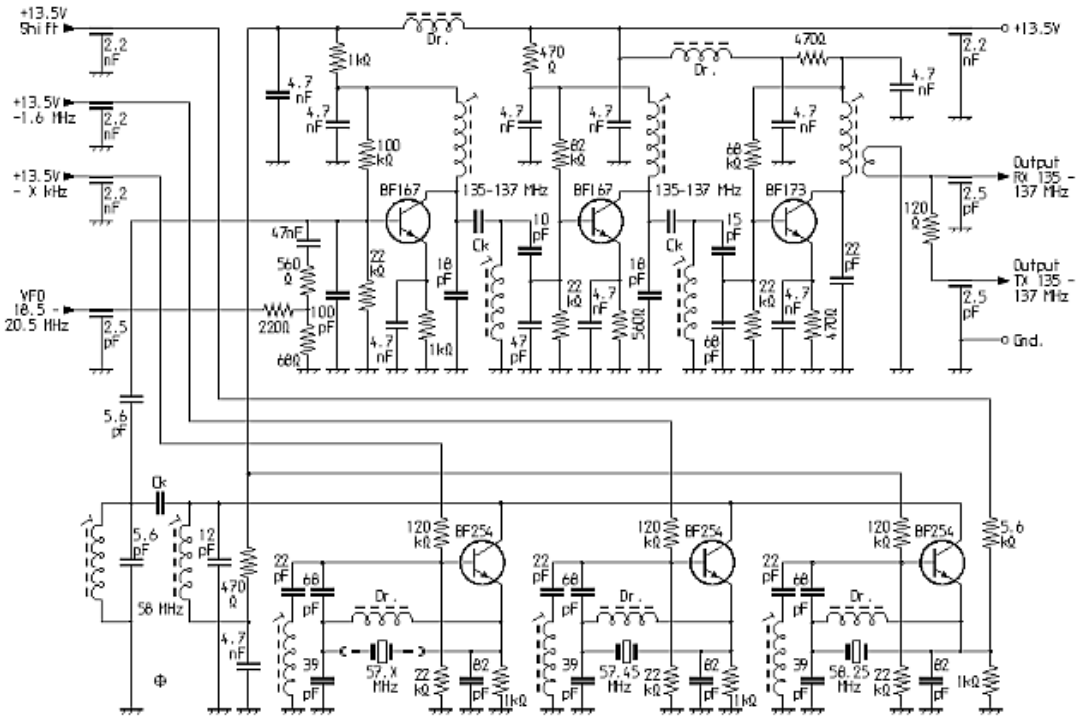Give a short answer using one word or phrase for the question:
What is the fixed intermediate frequency?

9 MHz